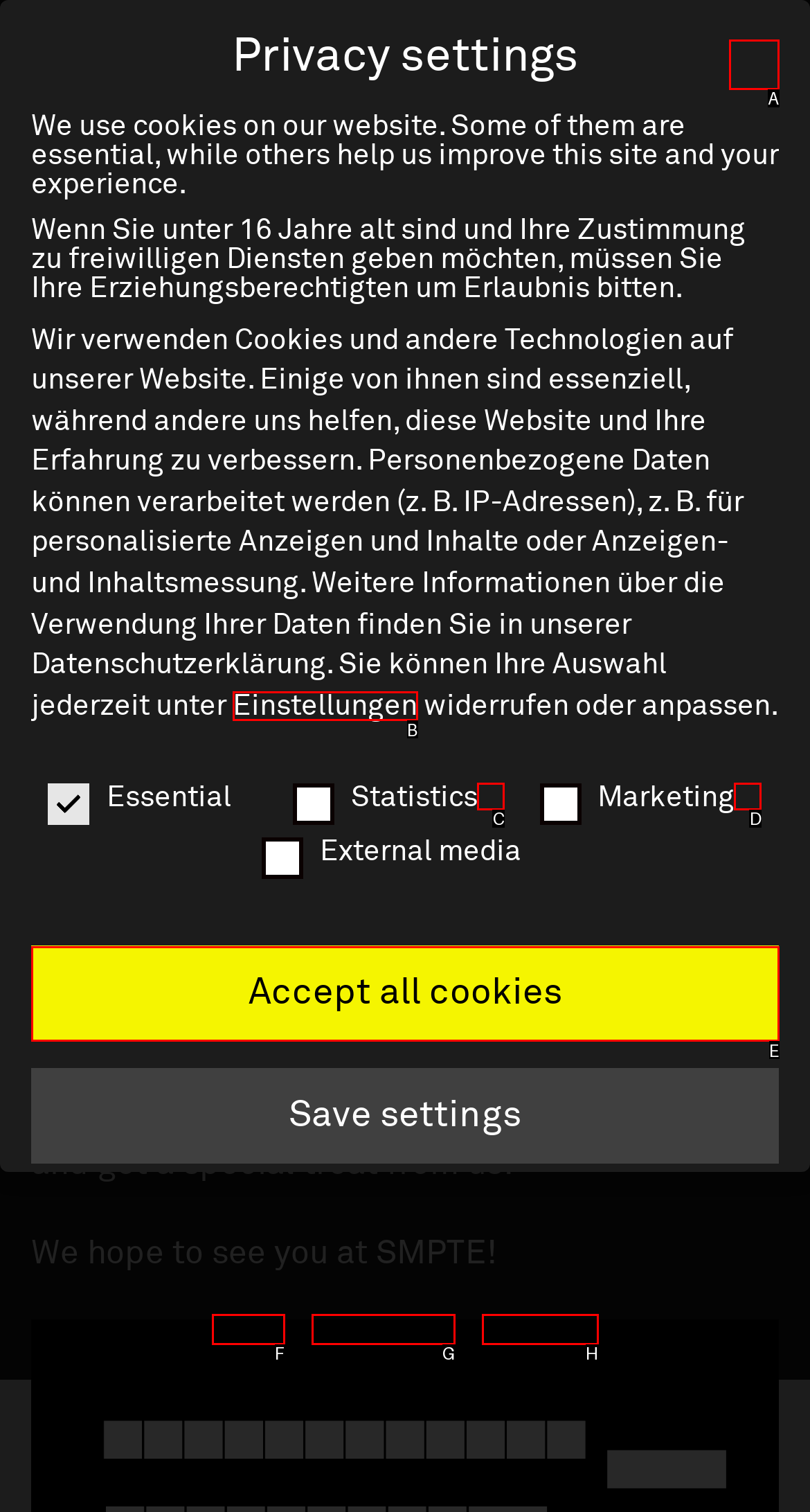Determine which HTML element fits the description: parent_node: ELEMENTS. Answer with the letter corresponding to the correct choice.

A